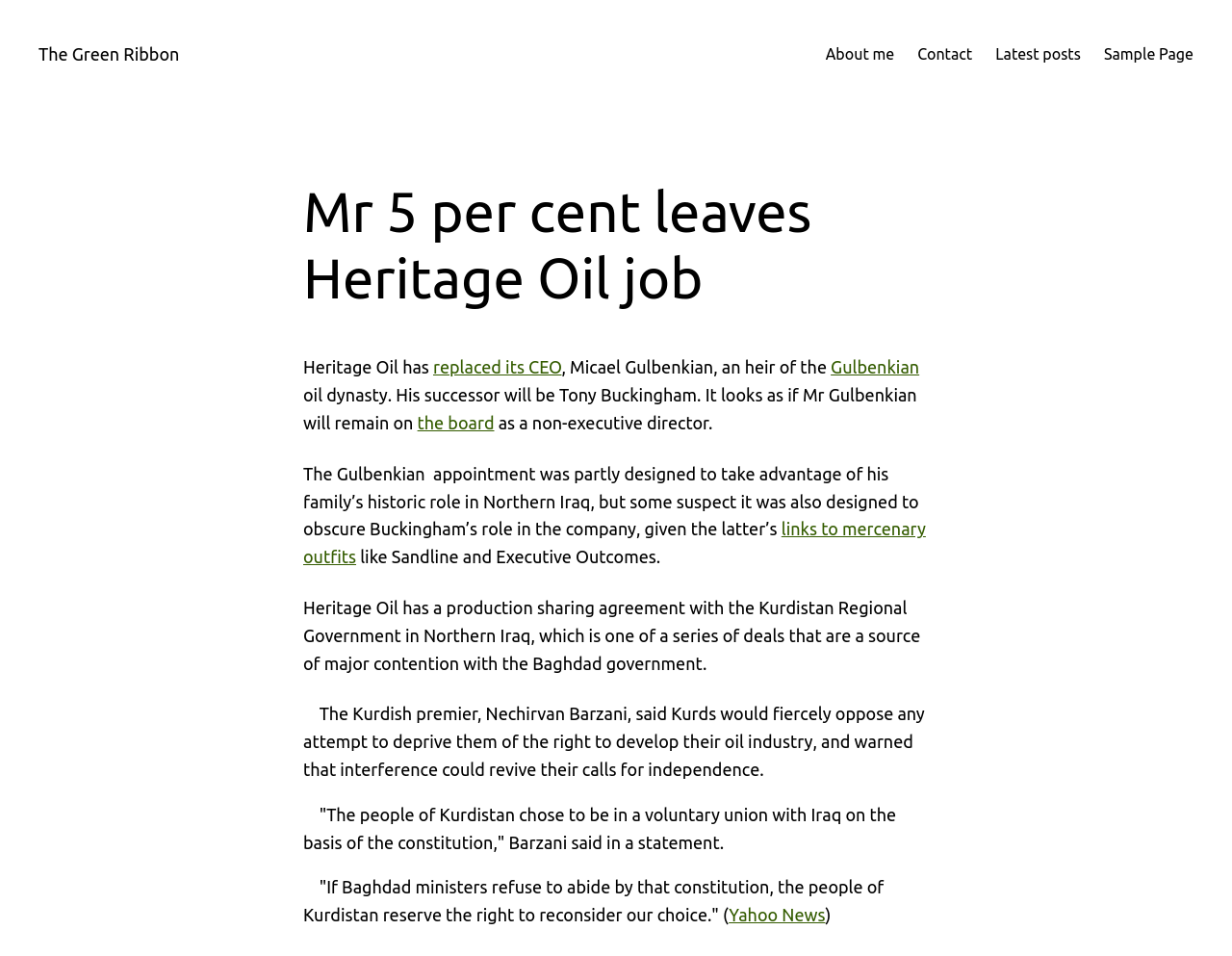For the given element description About me, determine the bounding box coordinates of the UI element. The coordinates should follow the format (top-left x, top-left y, bottom-right x, bottom-right y) and be within the range of 0 to 1.

[0.67, 0.044, 0.726, 0.07]